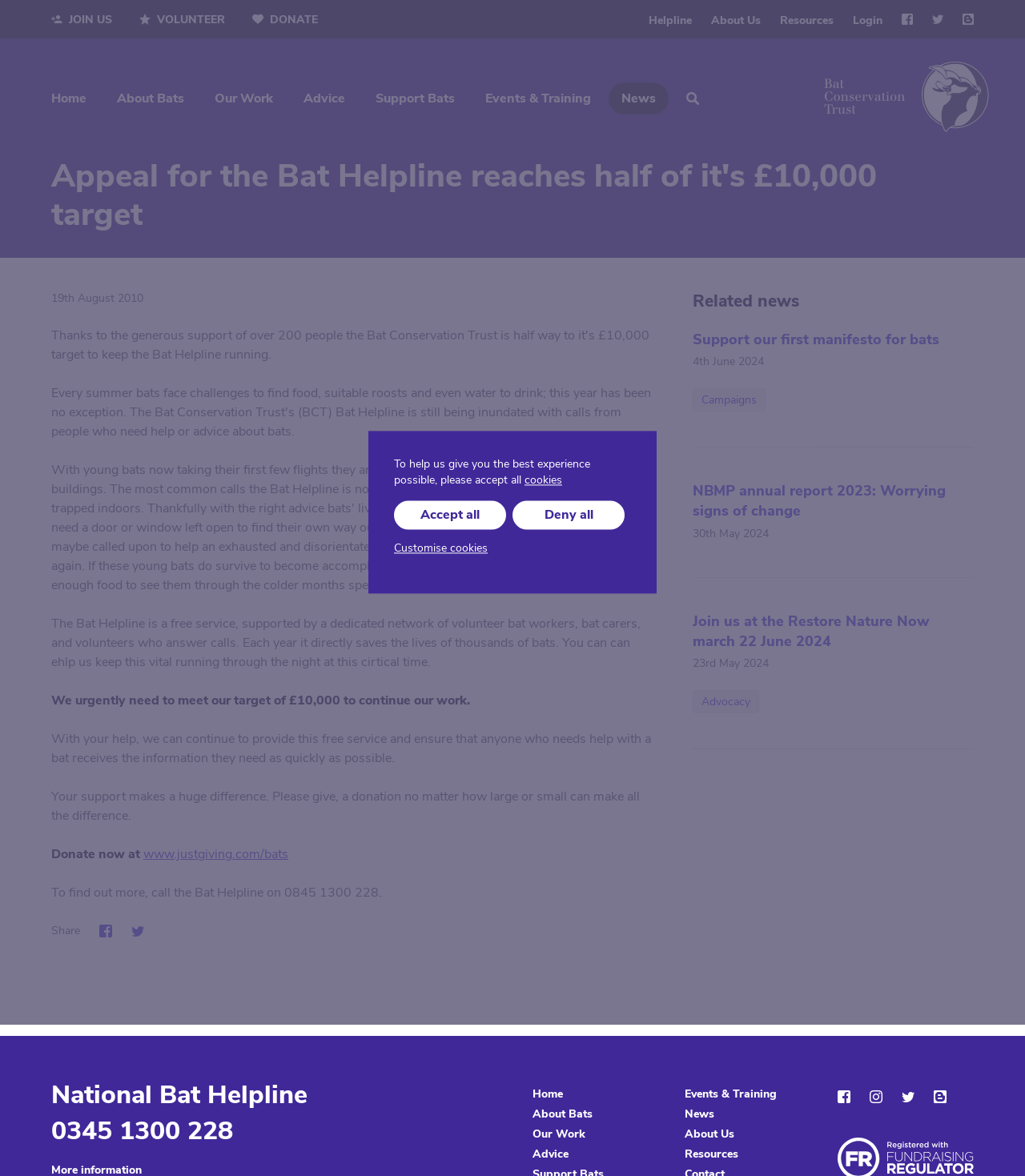Can you find the bounding box coordinates for the element to click on to achieve the instruction: "Call the Bat Helpline"?

[0.05, 0.752, 0.373, 0.767]